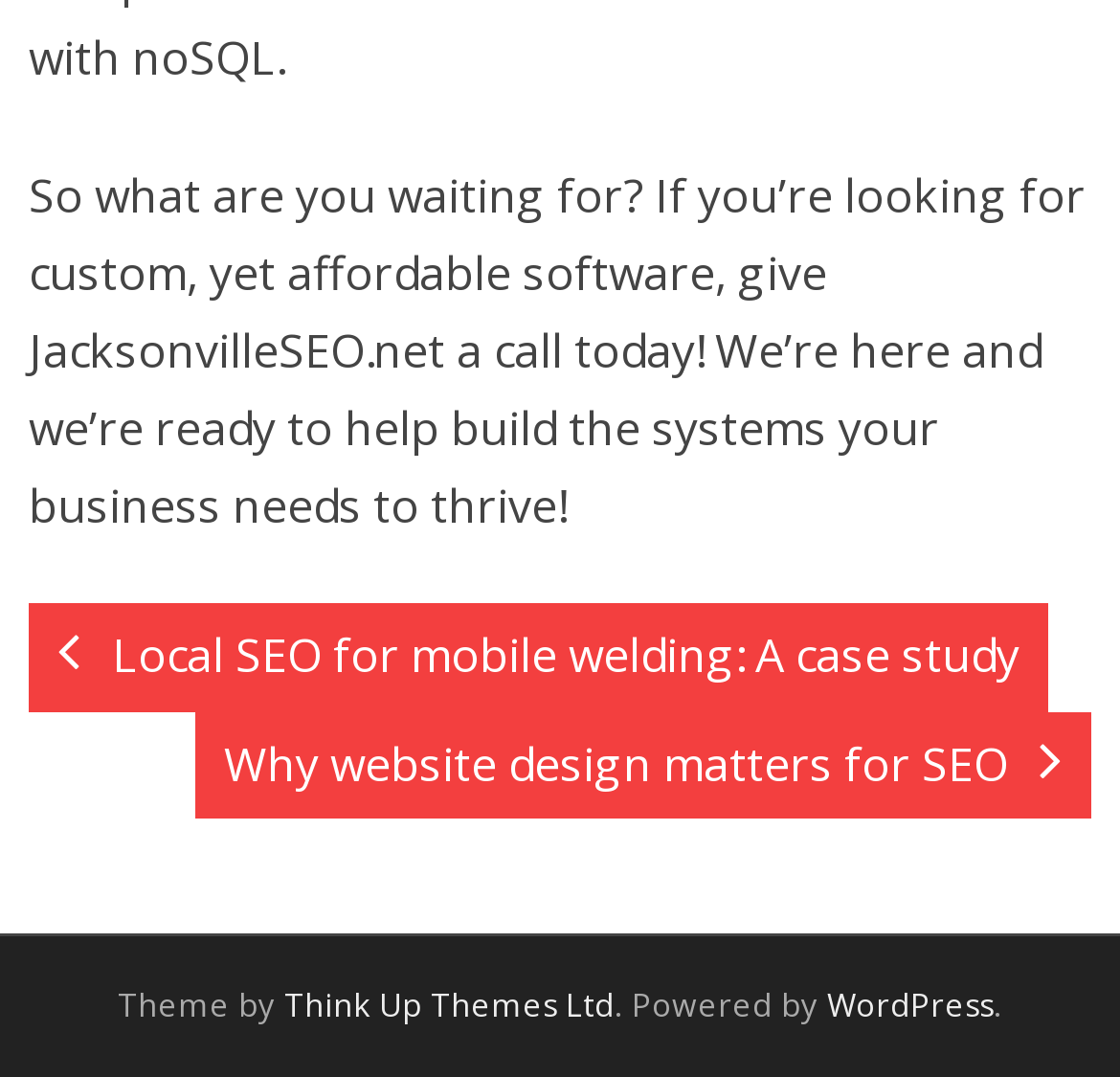What is the company offering?
Using the information from the image, give a concise answer in one word or a short phrase.

Custom software